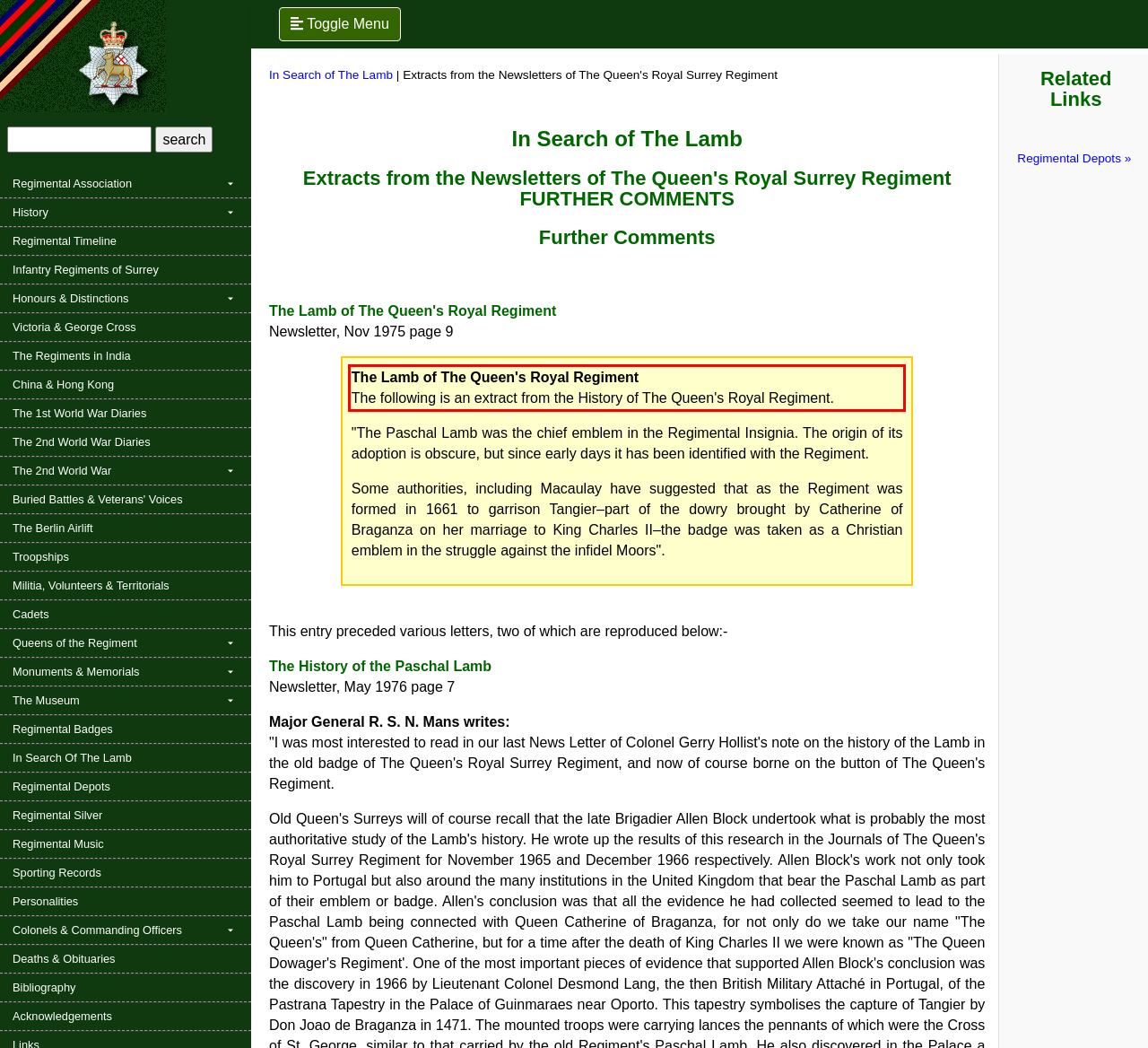Please identify and extract the text content from the UI element encased in a red bounding box on the provided webpage screenshot.

The Lamb of The Queen's Royal Regiment The following is an extract from the History of The Queen's Royal Regiment.